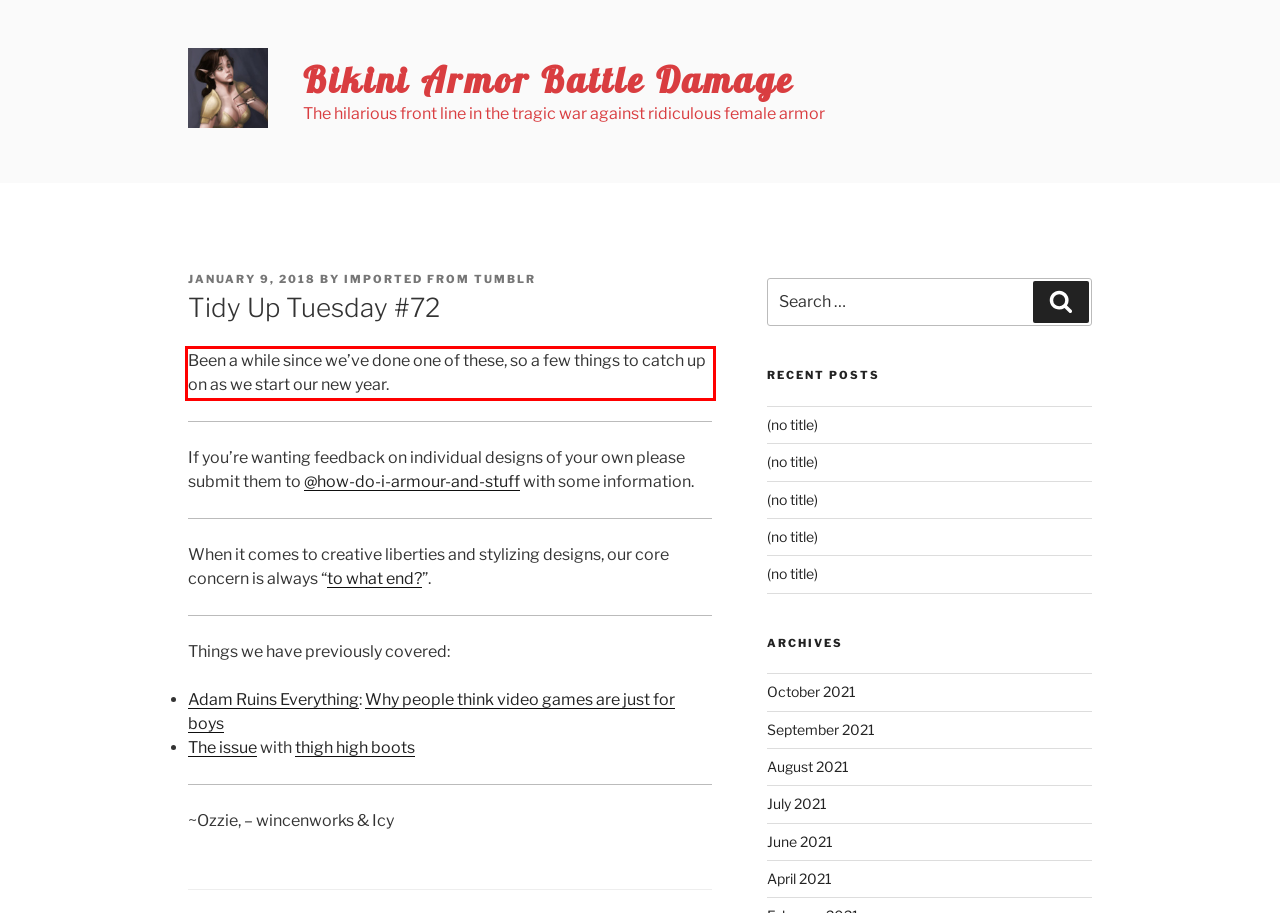Given a screenshot of a webpage containing a red bounding box, perform OCR on the text within this red bounding box and provide the text content.

Been a while since we’ve done one of these, so a few things to catch up on as we start our new year.